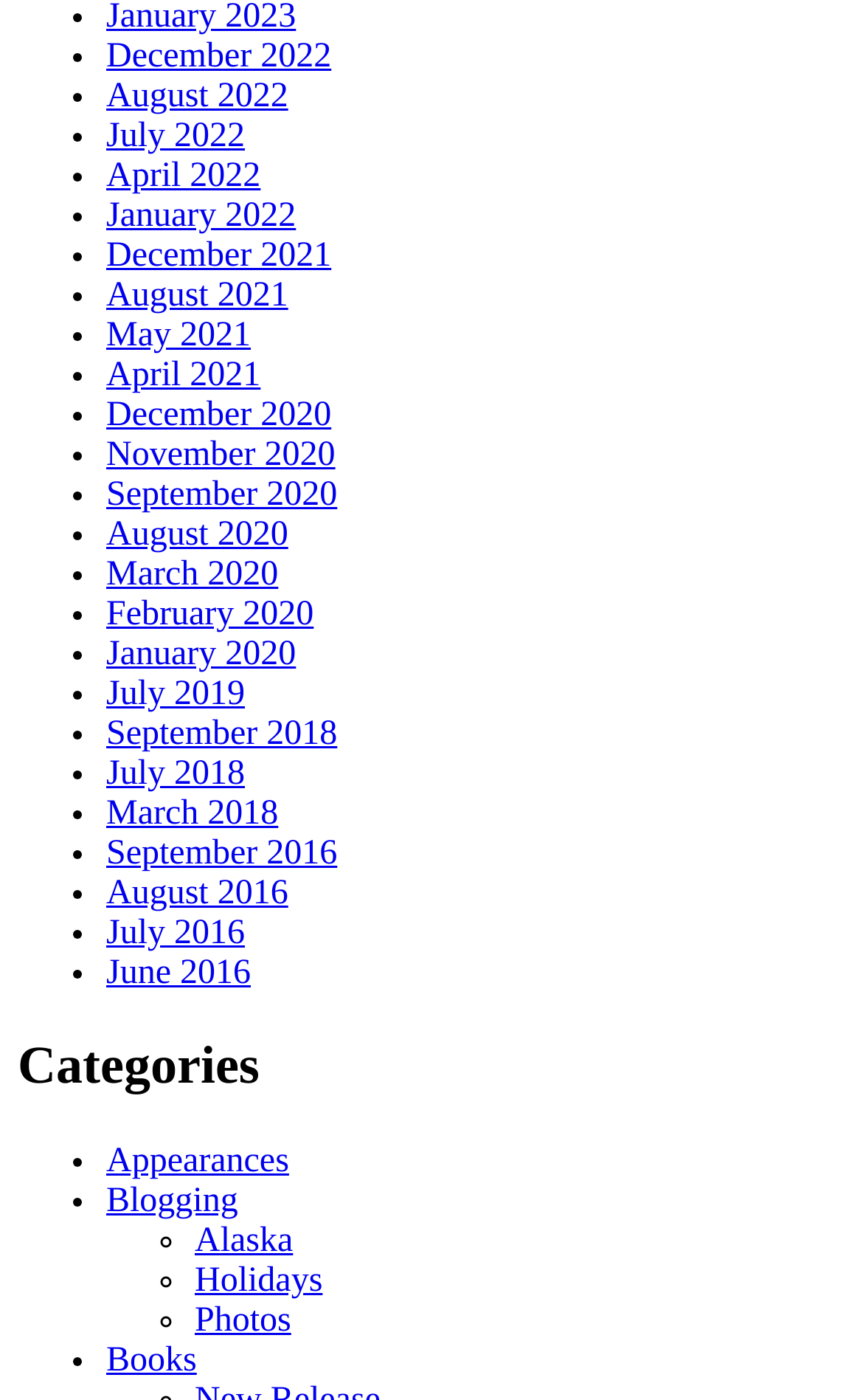How many links are there in the webpage?
Answer with a single word or phrase, using the screenshot for reference.

258